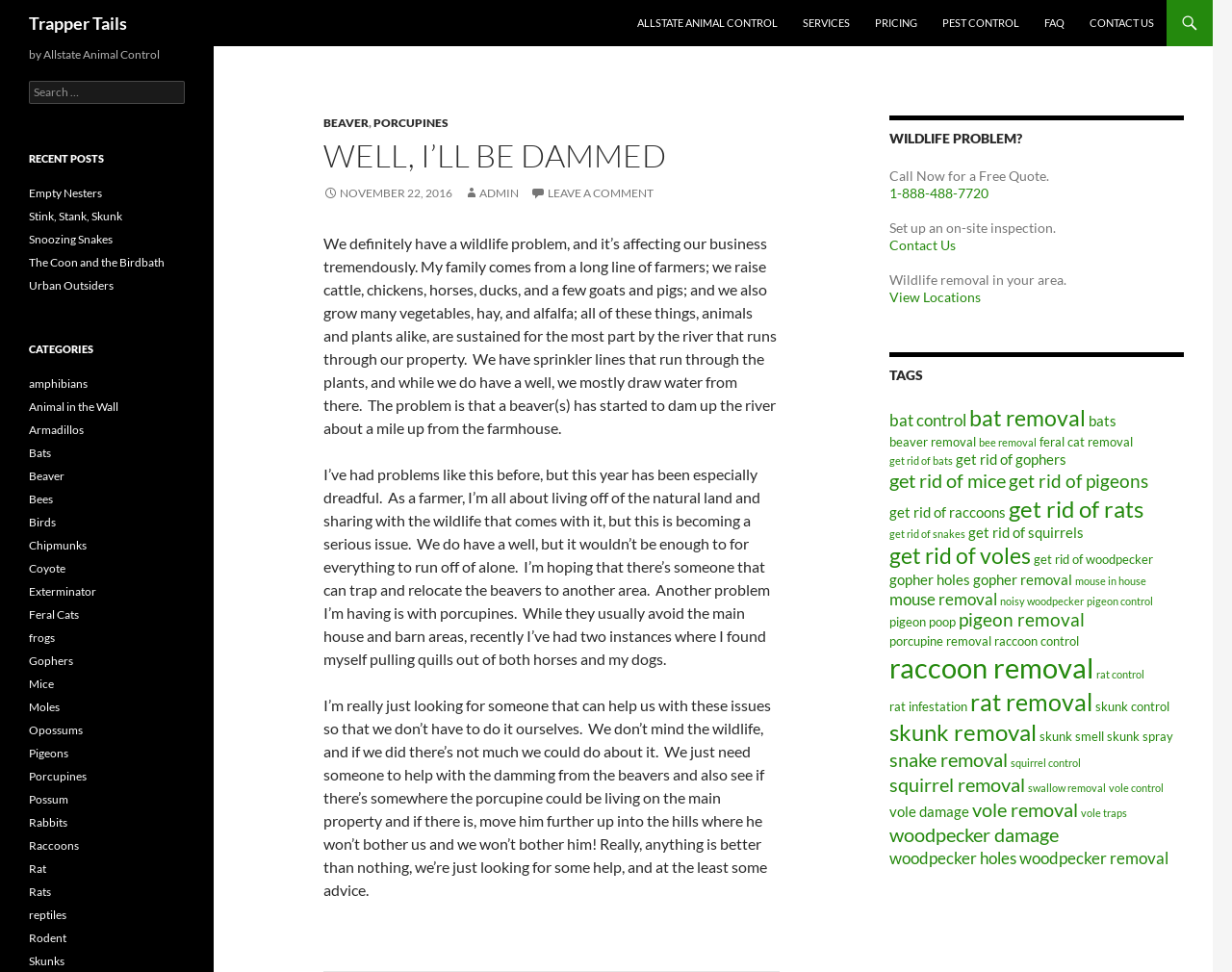Please provide the bounding box coordinates for the element that needs to be clicked to perform the instruction: "View locations for wildlife removal". The coordinates must consist of four float numbers between 0 and 1, formatted as [left, top, right, bottom].

[0.722, 0.297, 0.796, 0.314]